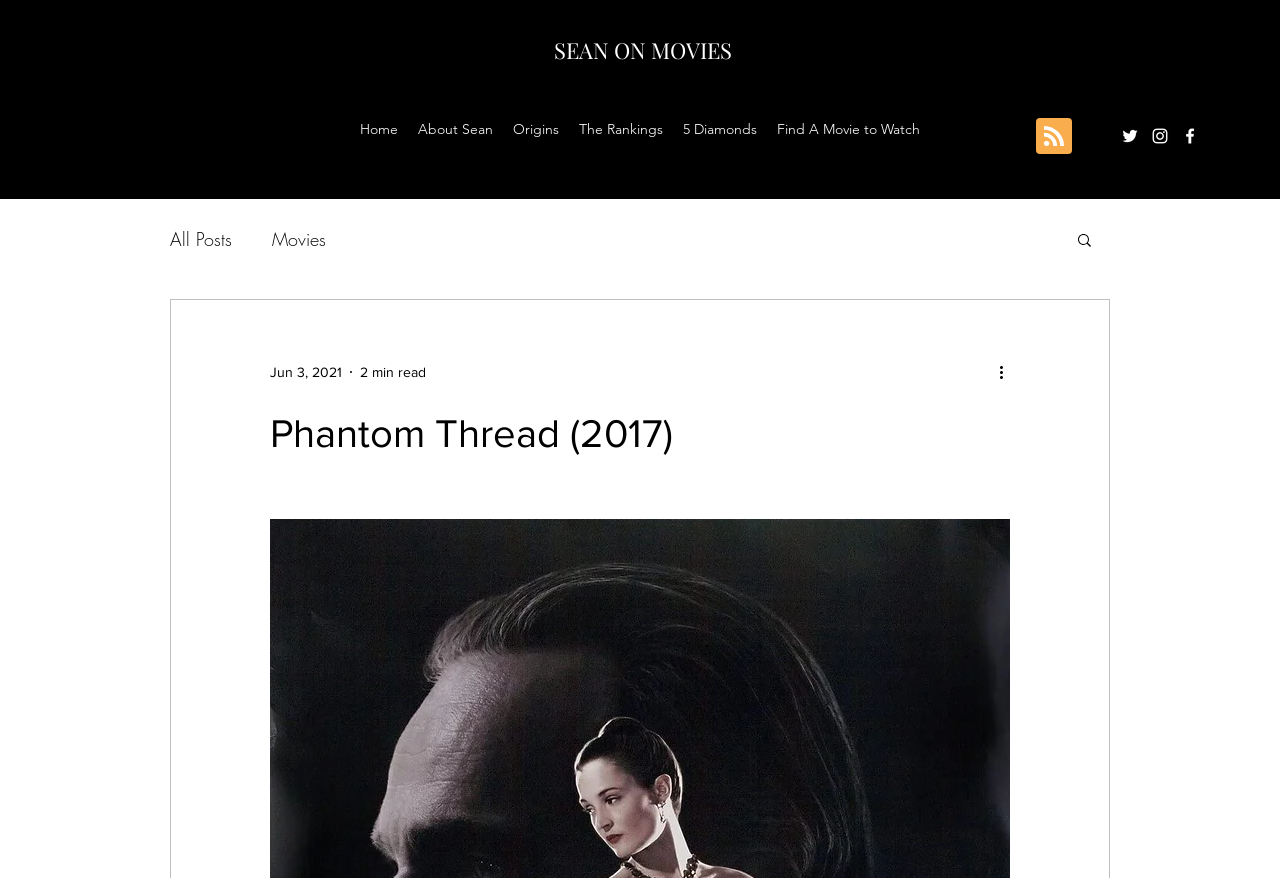Highlight the bounding box coordinates of the element that should be clicked to carry out the following instruction: "search for a movie". The coordinates must be given as four float numbers ranging from 0 to 1, i.e., [left, top, right, bottom].

[0.84, 0.263, 0.855, 0.287]